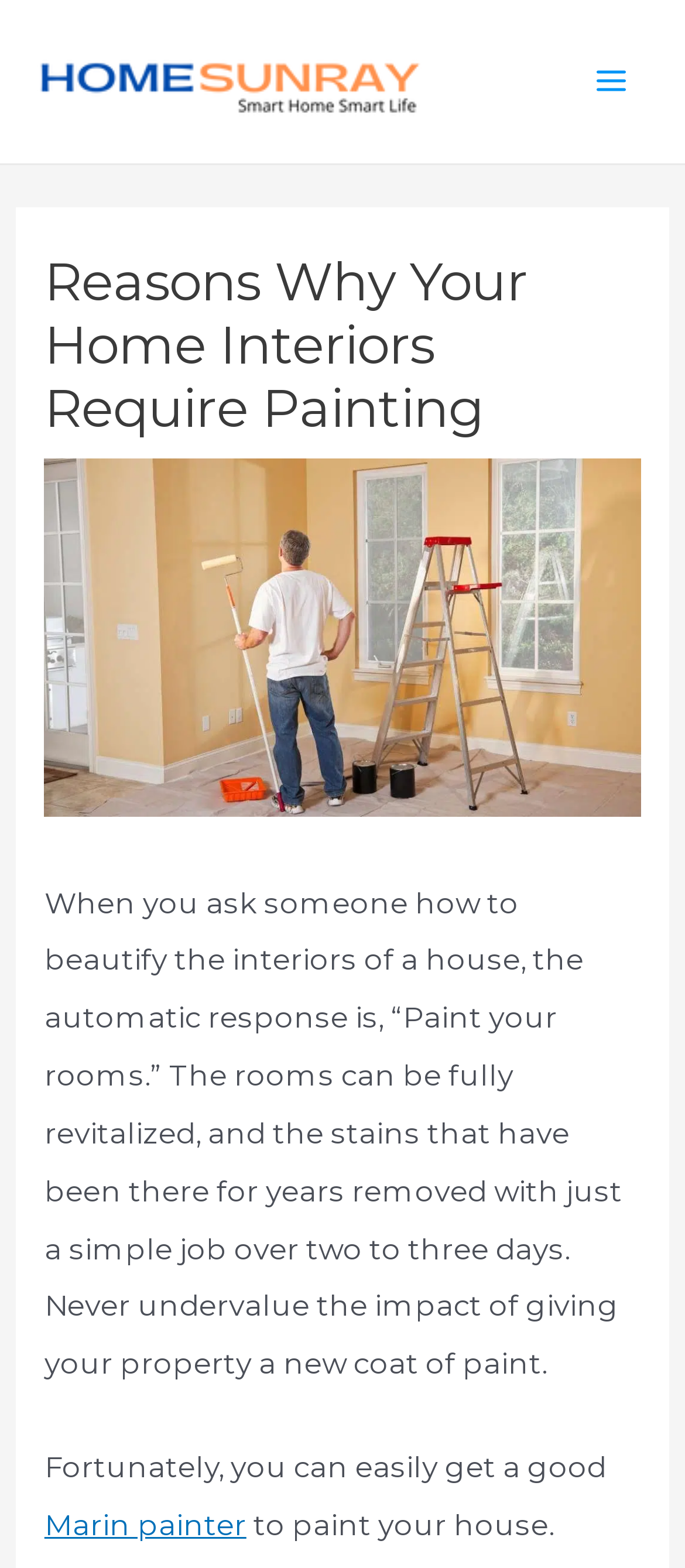What is the current state of the main menu?
Give a detailed and exhaustive answer to the question.

The button 'Main Menu' has an attribute 'expanded' set to False, which indicates that the main menu is currently not expanded.